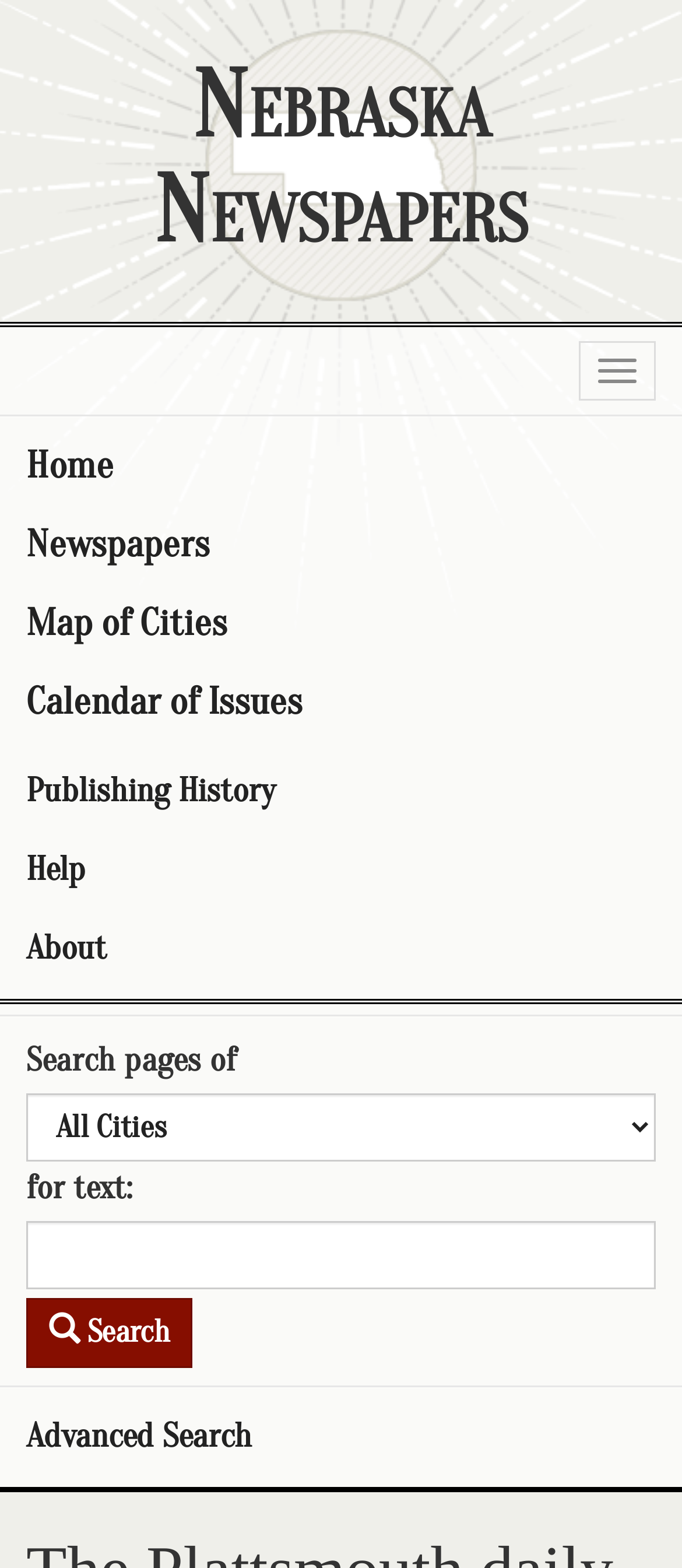Please specify the bounding box coordinates of the area that should be clicked to accomplish the following instruction: "Search for text". The coordinates should consist of four float numbers between 0 and 1, i.e., [left, top, right, bottom].

[0.038, 0.779, 0.962, 0.822]